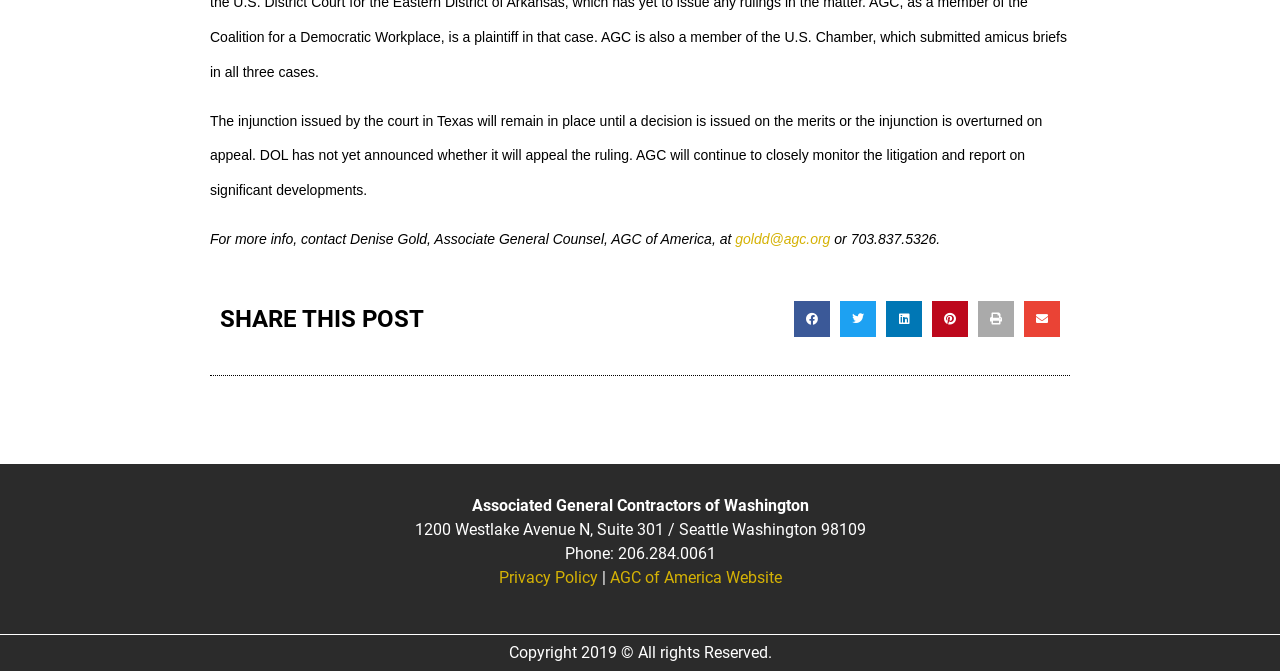Specify the bounding box coordinates of the element's area that should be clicked to execute the given instruction: "Share on email". The coordinates should be four float numbers between 0 and 1, i.e., [left, top, right, bottom].

[0.8, 0.448, 0.828, 0.502]